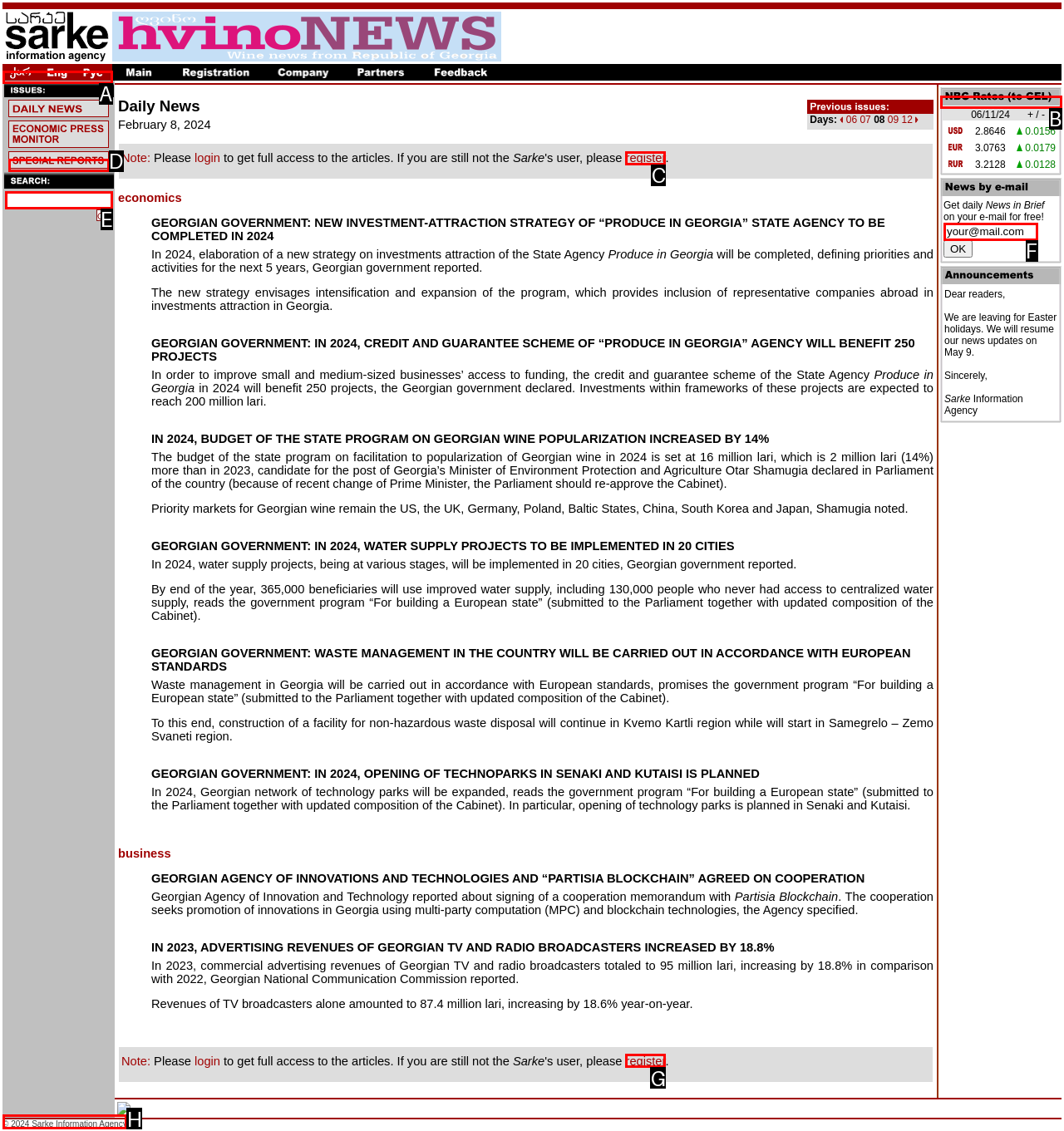Based on the description: © 2024 Sarke Information Agency, select the HTML element that best fits. Reply with the letter of the correct choice from the options given.

H